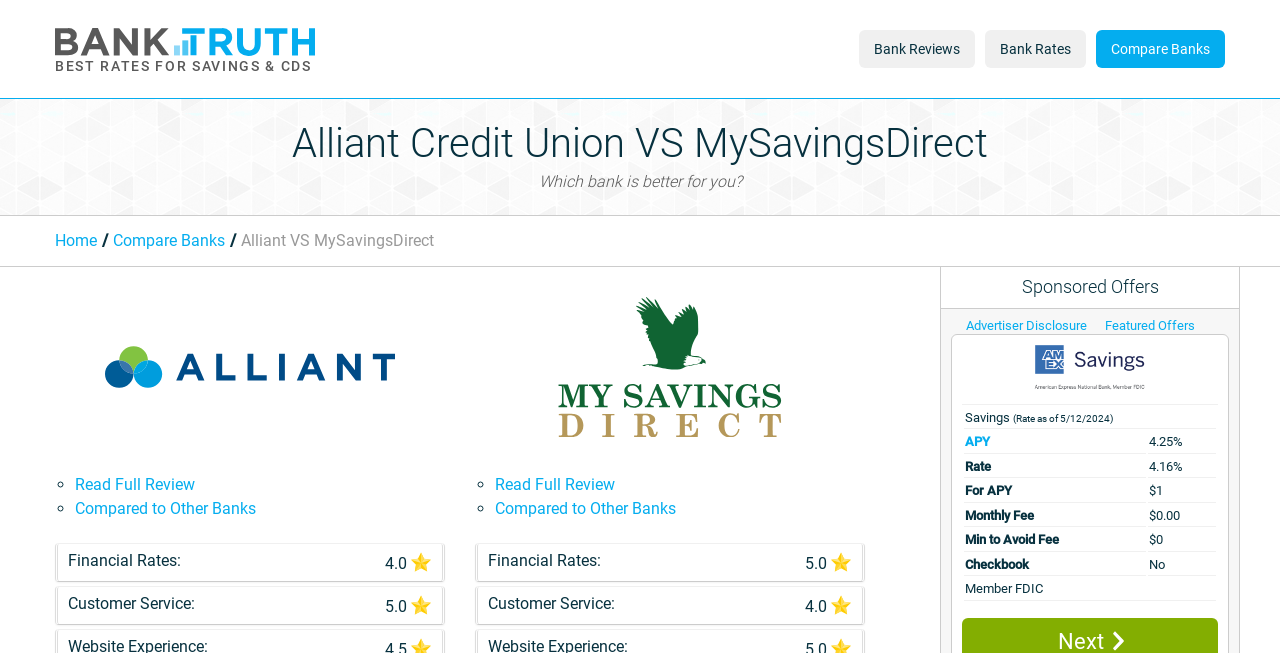Determine the bounding box coordinates of the UI element that matches the following description: "us@5-starplumbing.com". The coordinates should be four float numbers between 0 and 1 in the format [left, top, right, bottom].

None